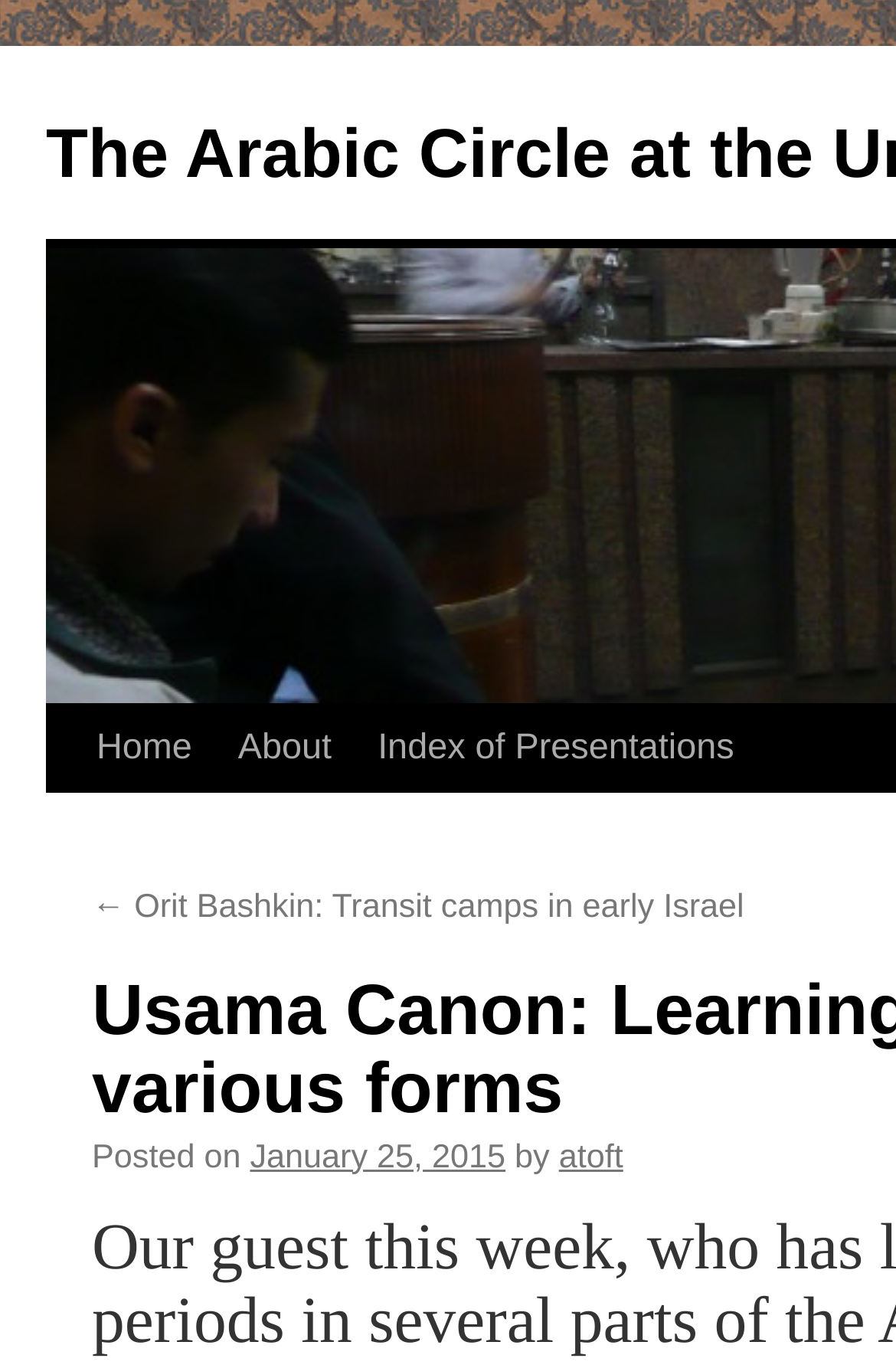Answer briefly with one word or phrase:
Who is the author of the latest presentation?

atoft